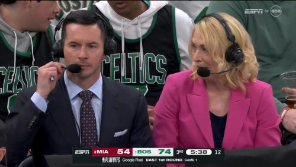What color is Katie George's blazer?
Please provide a single word or phrase answer based on the image.

Vibrant pink